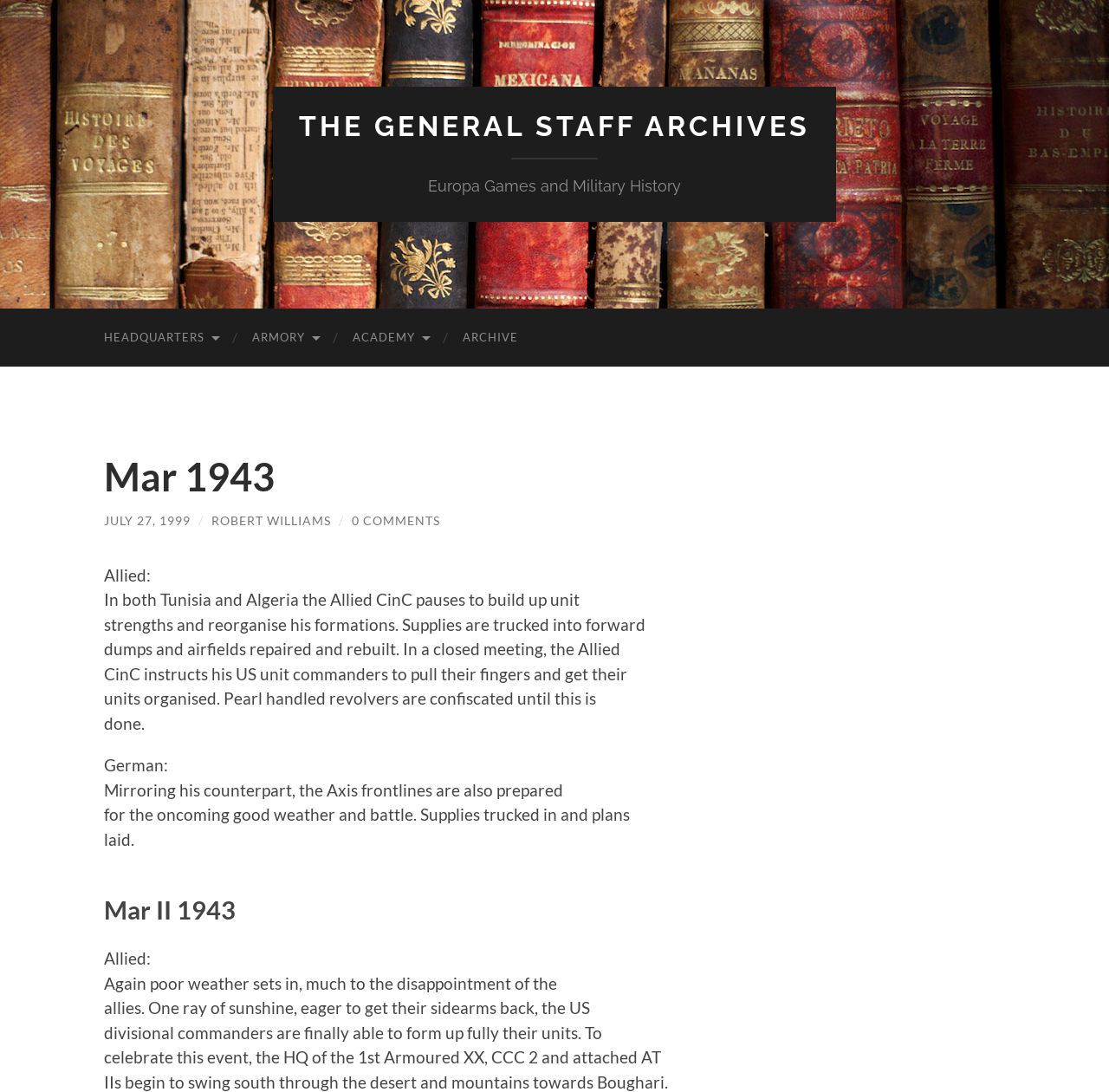Provide an in-depth caption for the contents of the webpage.

The webpage appears to be an archive of historical events, specifically focused on military history. At the top, there is a prominent link to "THE GENERAL STAFF ARCHIVES" and a static text "Europa Games and Military History". Below this, there are four links arranged horizontally: "HEADQUARTERS", "ARMORY", "ACADEMY", and "ARCHIVE".

The main content of the page is divided into sections, each with a heading indicating a specific date, such as "Mar 1943" and "Mar II 1943". Within each section, there are links and static text describing events and actions taken by the Allied and Axis forces during World War II. The text provides details about military operations, unit formations, and supply chain management.

The layout of the page is organized, with clear headings and concise text. The links and static text are arranged in a logical and easy-to-follow manner, making it simple to navigate through the content. Overall, the webpage appears to be a valuable resource for those interested in military history and the events of World War II.